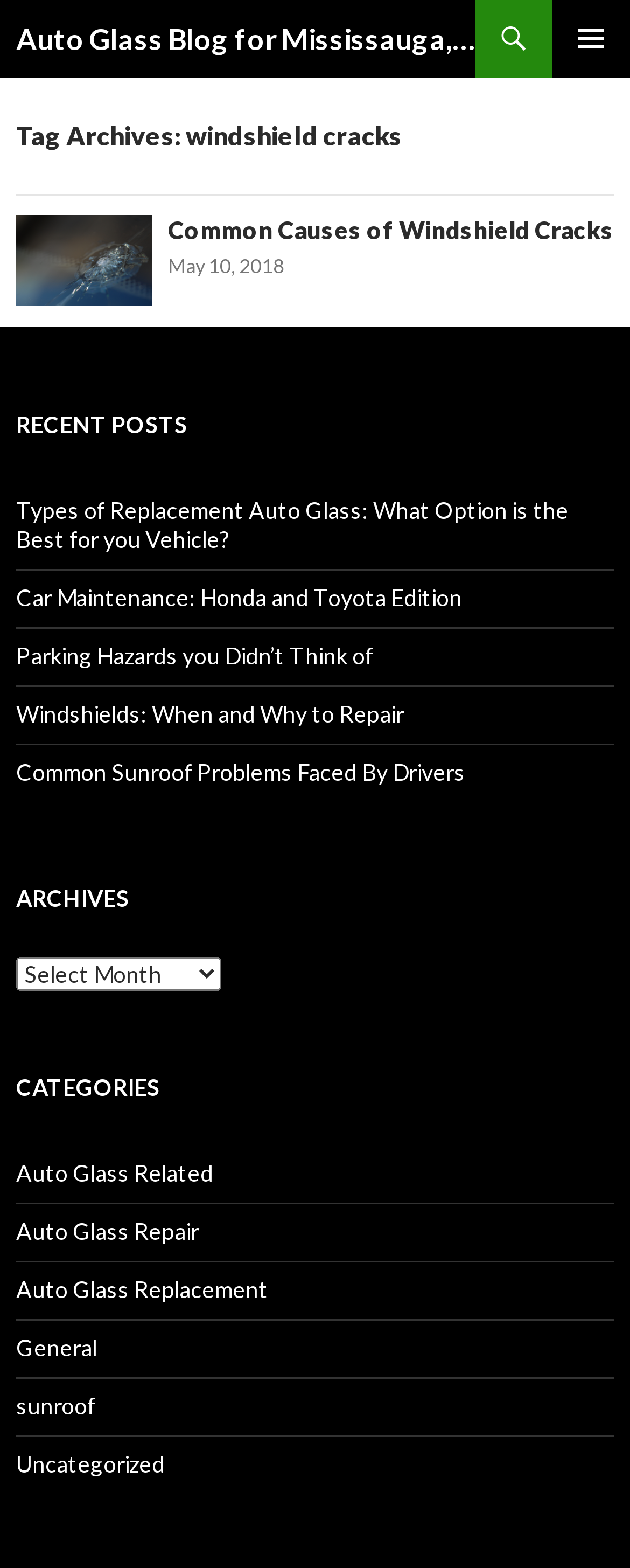Locate the bounding box coordinates of the UI element described by: "General". Provide the coordinates as four float numbers between 0 and 1, formatted as [left, top, right, bottom].

[0.026, 0.851, 0.154, 0.868]